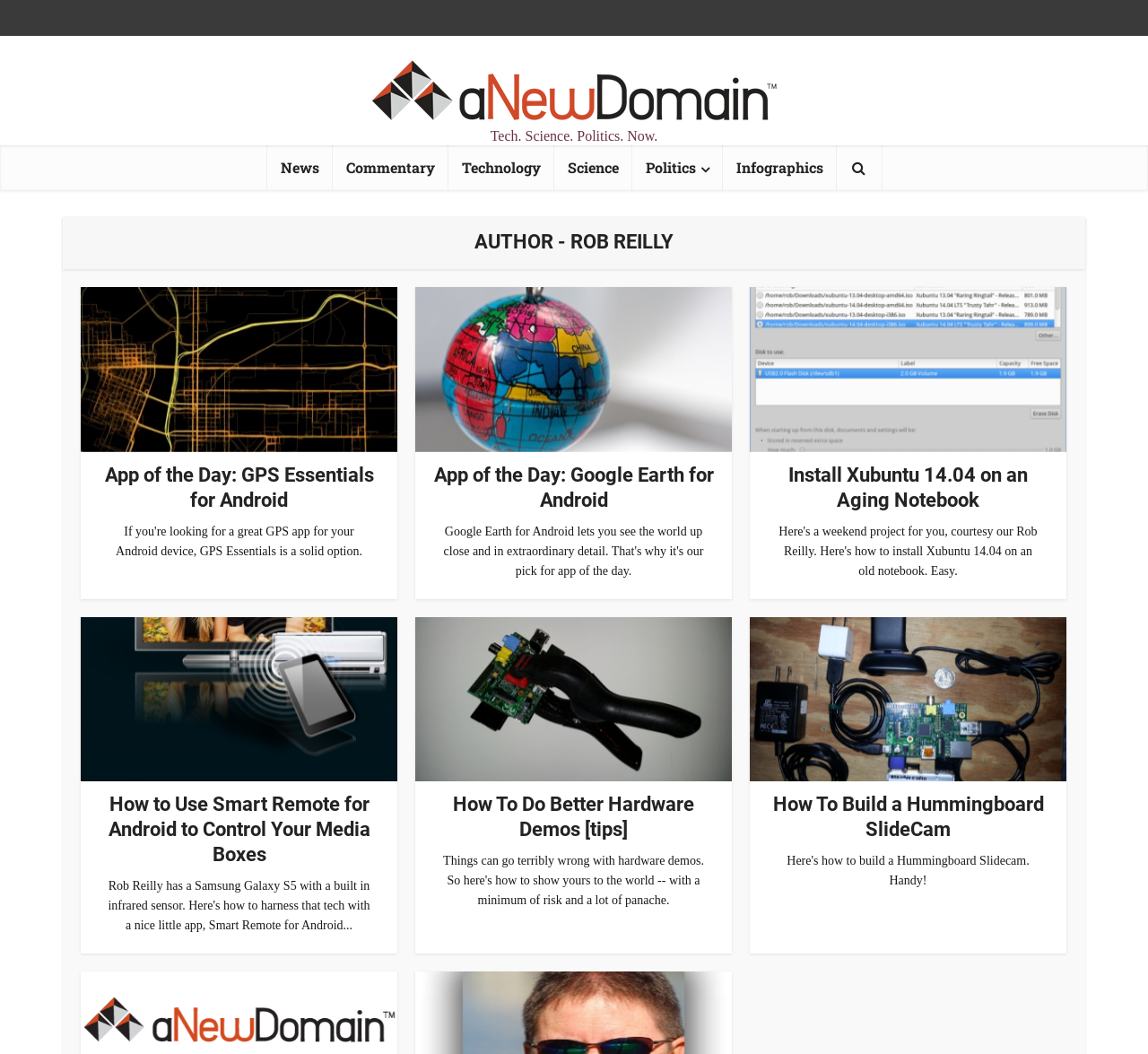How many articles are on the webpage?
Using the image, answer in one word or phrase.

5